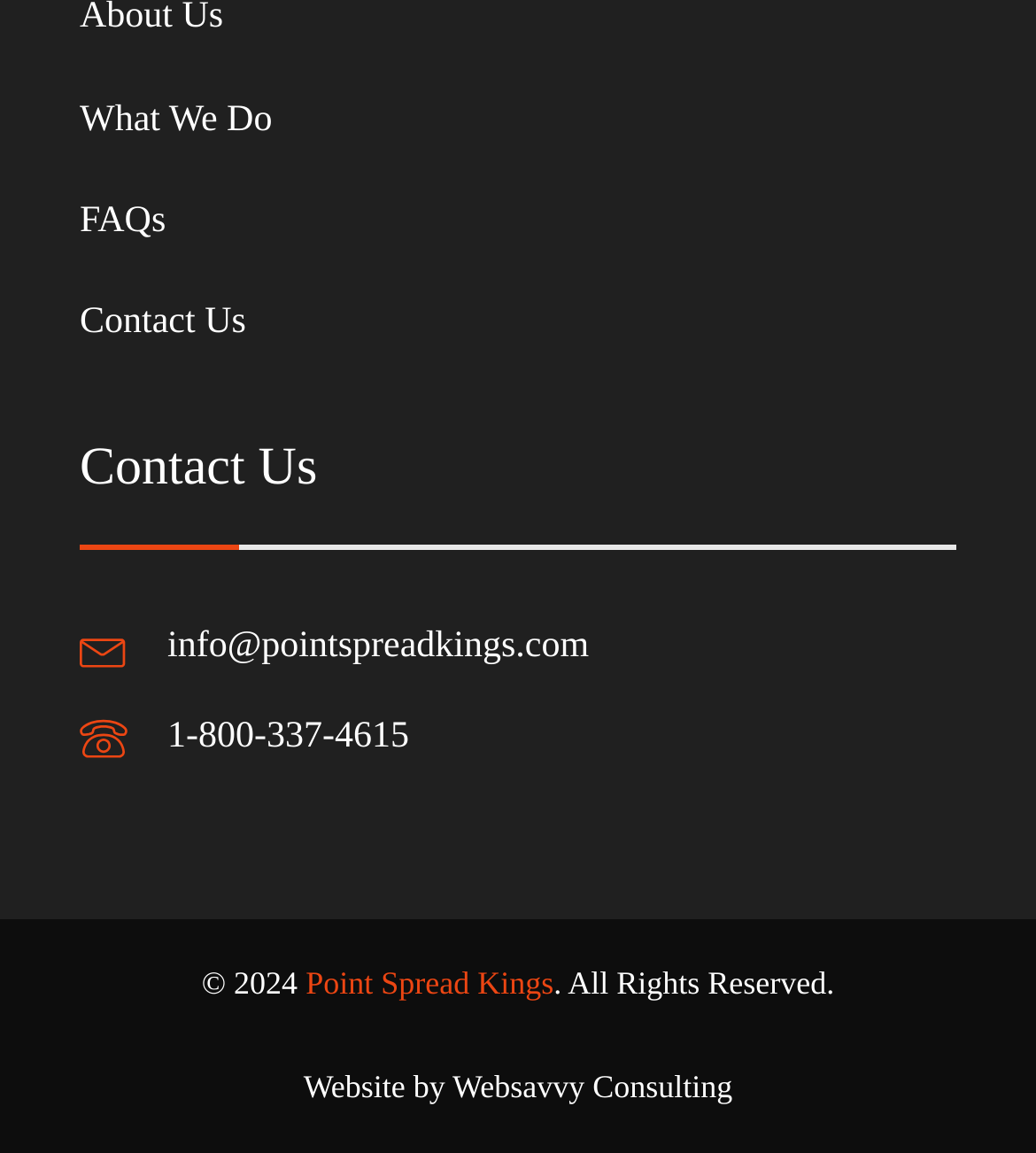Extract the bounding box coordinates for the UI element described as: "Contact Us".

[0.077, 0.238, 0.263, 0.327]